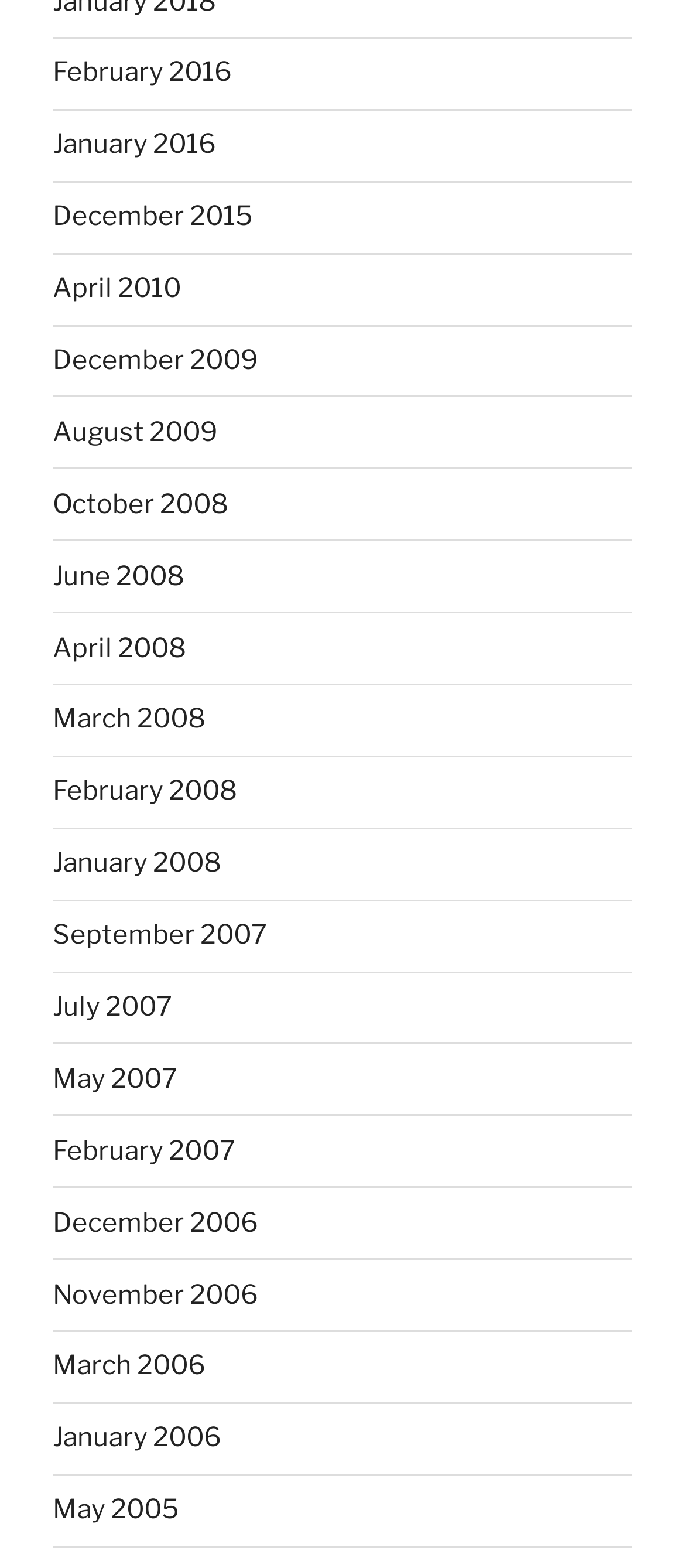By analyzing the image, answer the following question with a detailed response: How many links are available for the year 2006?

I searched for link elements with text content containing the year 2006 and found two links: December 2006 and November 2006.